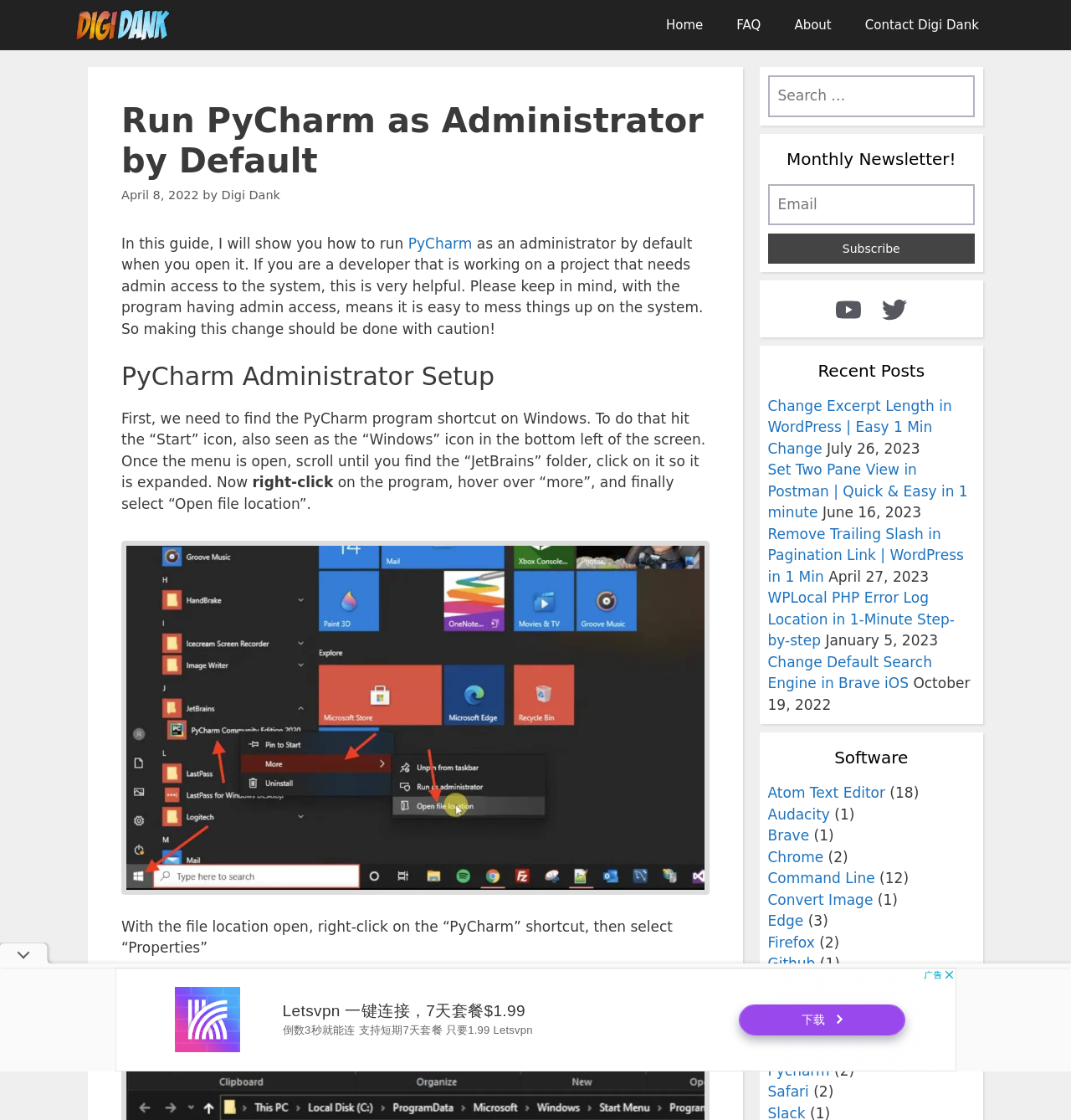Identify the bounding box coordinates of the clickable section necessary to follow the following instruction: "View the 'Recent Posts'". The coordinates should be presented as four float numbers from 0 to 1, i.e., [left, top, right, bottom].

[0.717, 0.316, 0.91, 0.346]